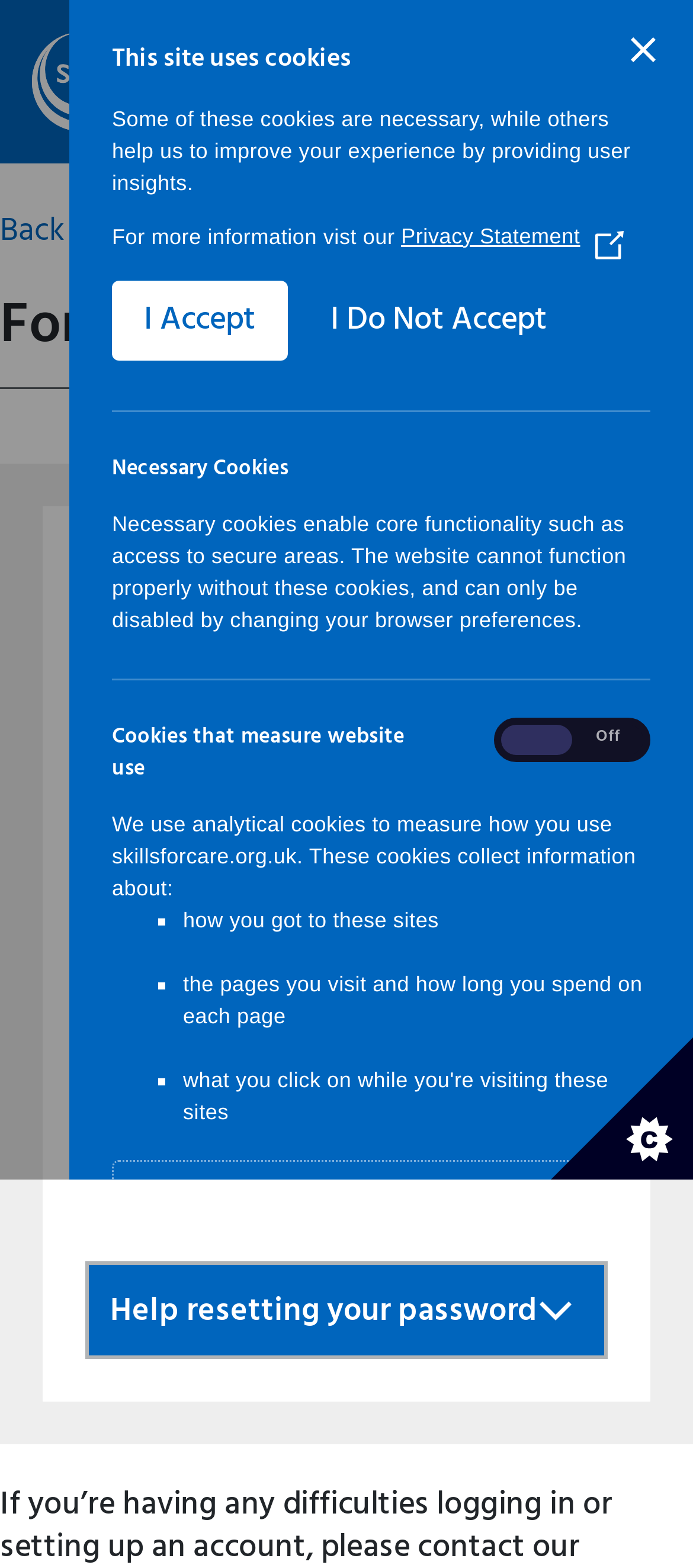What is the alternative account type mentioned on the webpage?
Could you please answer the question thoroughly and with as much detail as possible?

The alternative account type mentioned on the webpage is 'ASC-WDS account', which is mentioned in a text that asks if the user meant to log in to their ASC-WDS account instead of the current one.